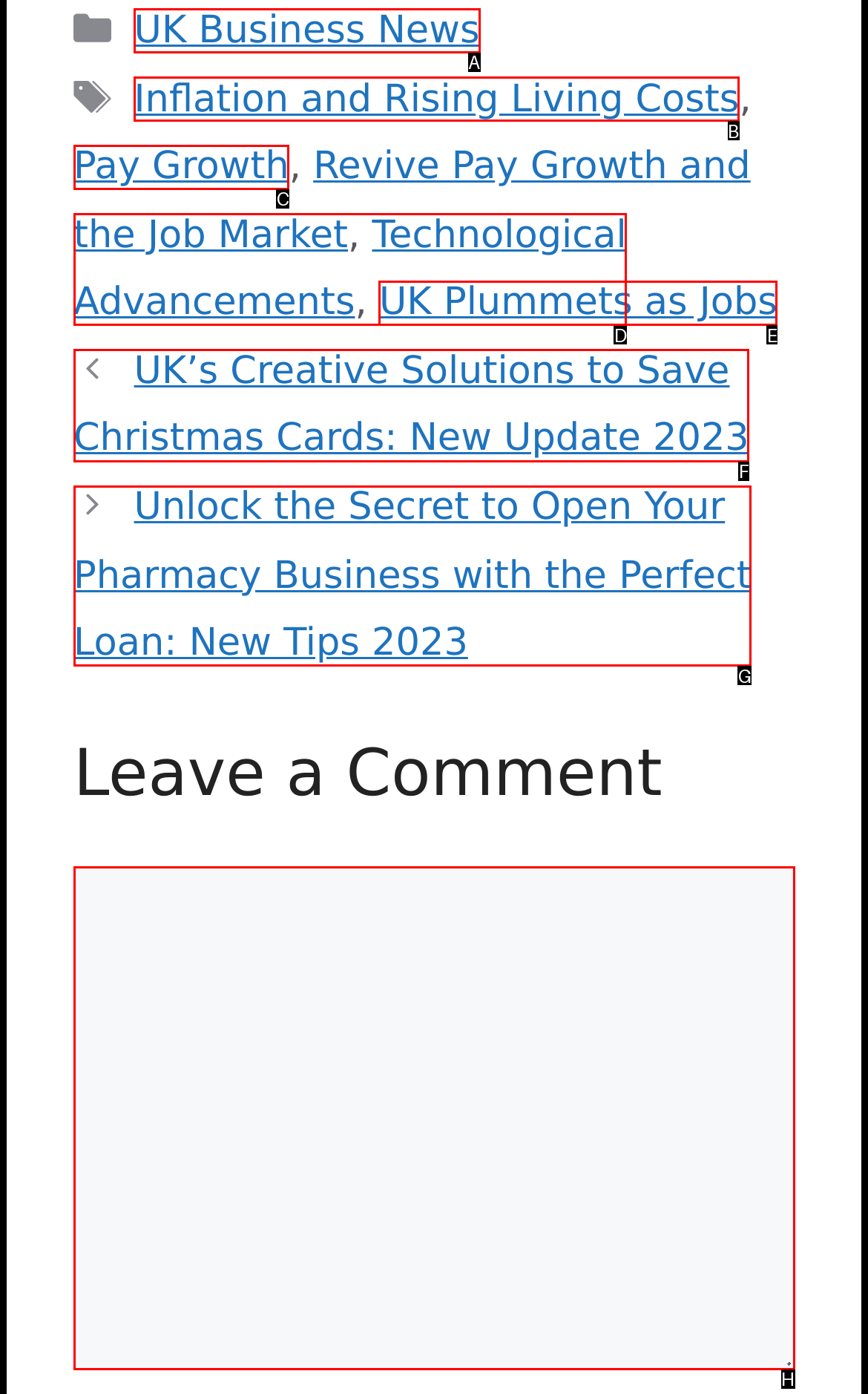Identify the HTML element to click to execute this task: Click on UK Business News Respond with the letter corresponding to the proper option.

A